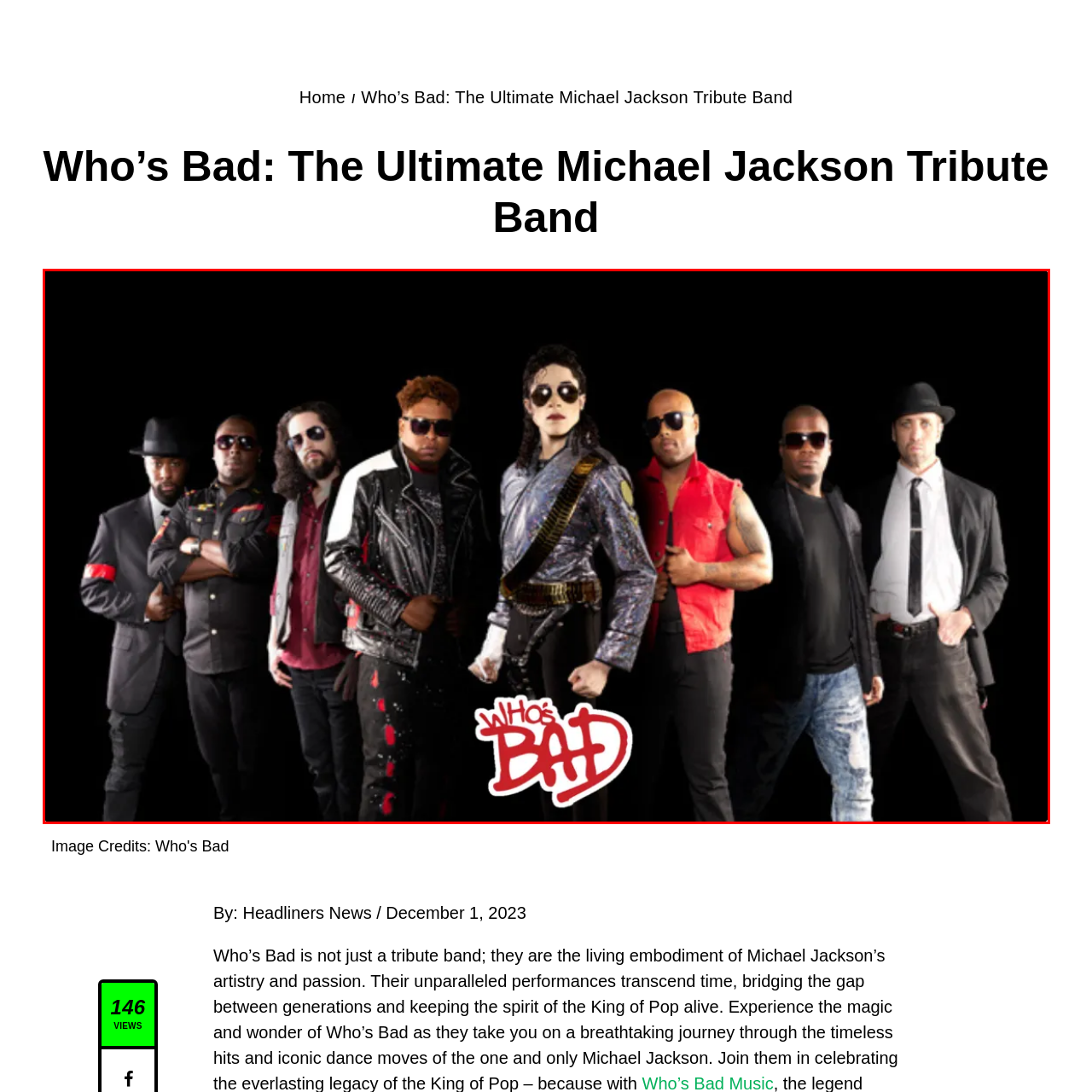Concentrate on the image bordered by the red line and give a one-word or short phrase answer to the following question:
What is the central figure wearing?

shimmering jacket